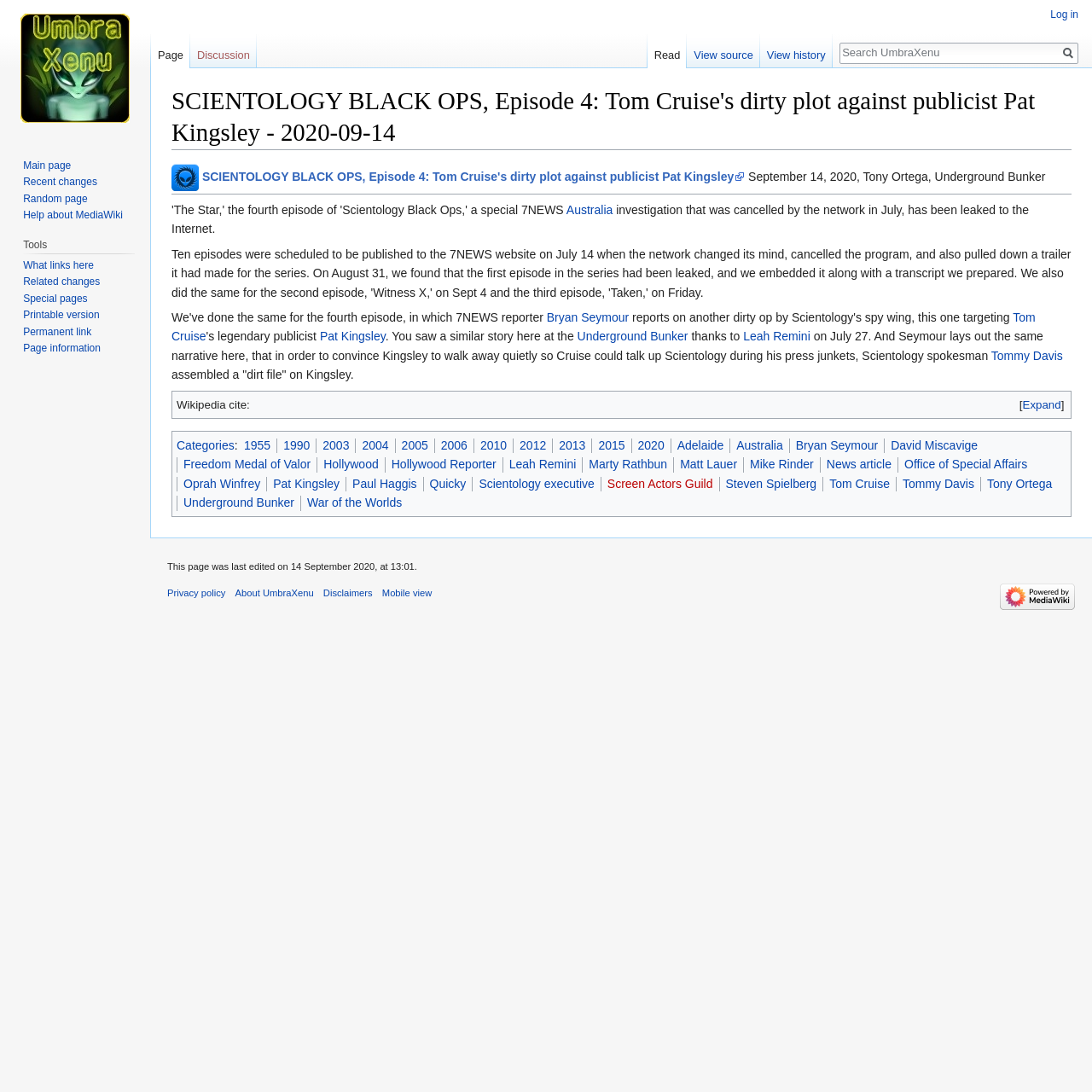From the element description: "Hollywood", extract the bounding box coordinates of the UI element. The coordinates should be expressed as four float numbers between 0 and 1, in the order [left, top, right, bottom].

[0.296, 0.419, 0.347, 0.431]